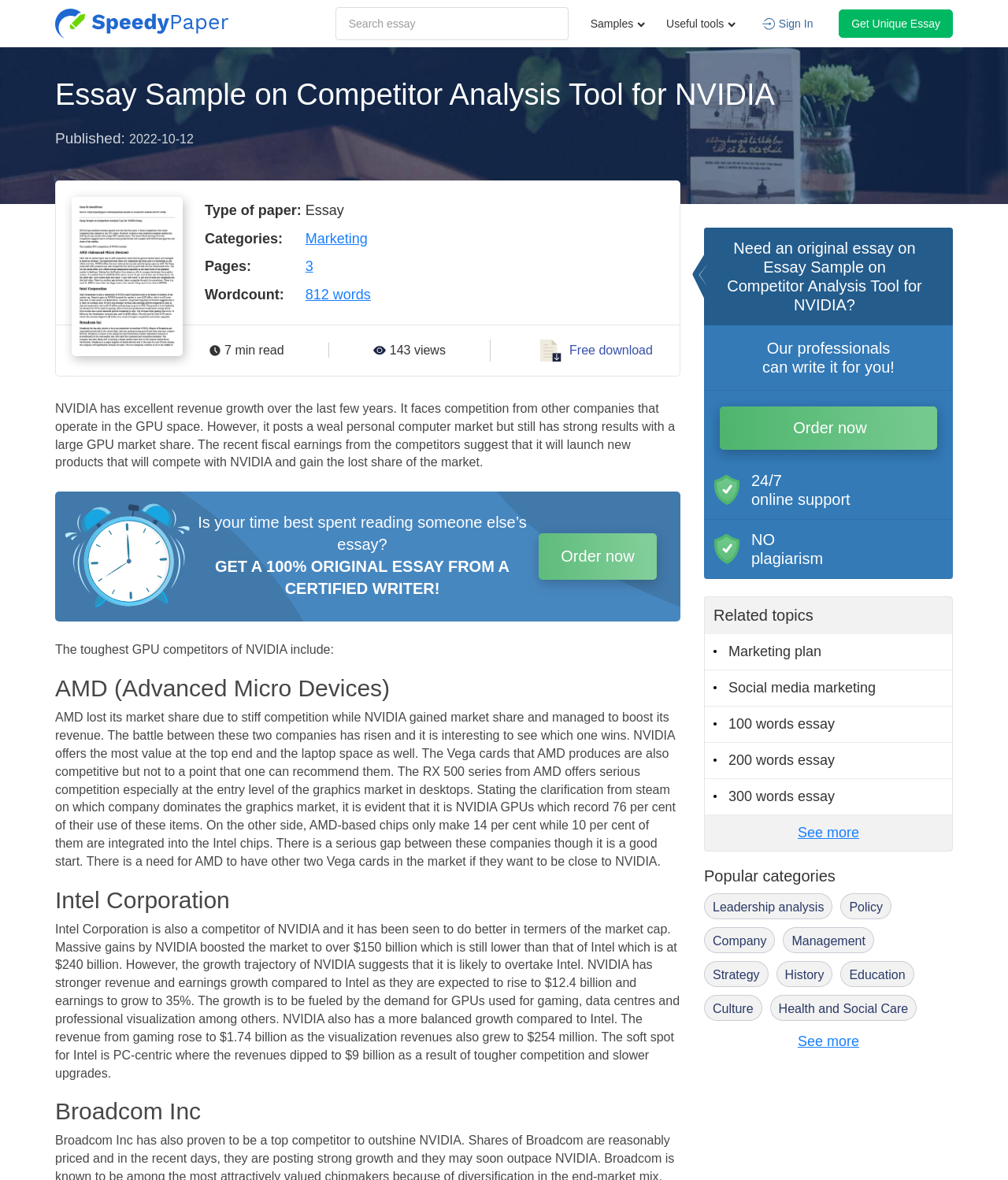Determine the bounding box coordinates of the clickable element to complete this instruction: "Click the 'Search' button". Provide the coordinates in the format of four float numbers between 0 and 1, [left, top, right, bottom].

None